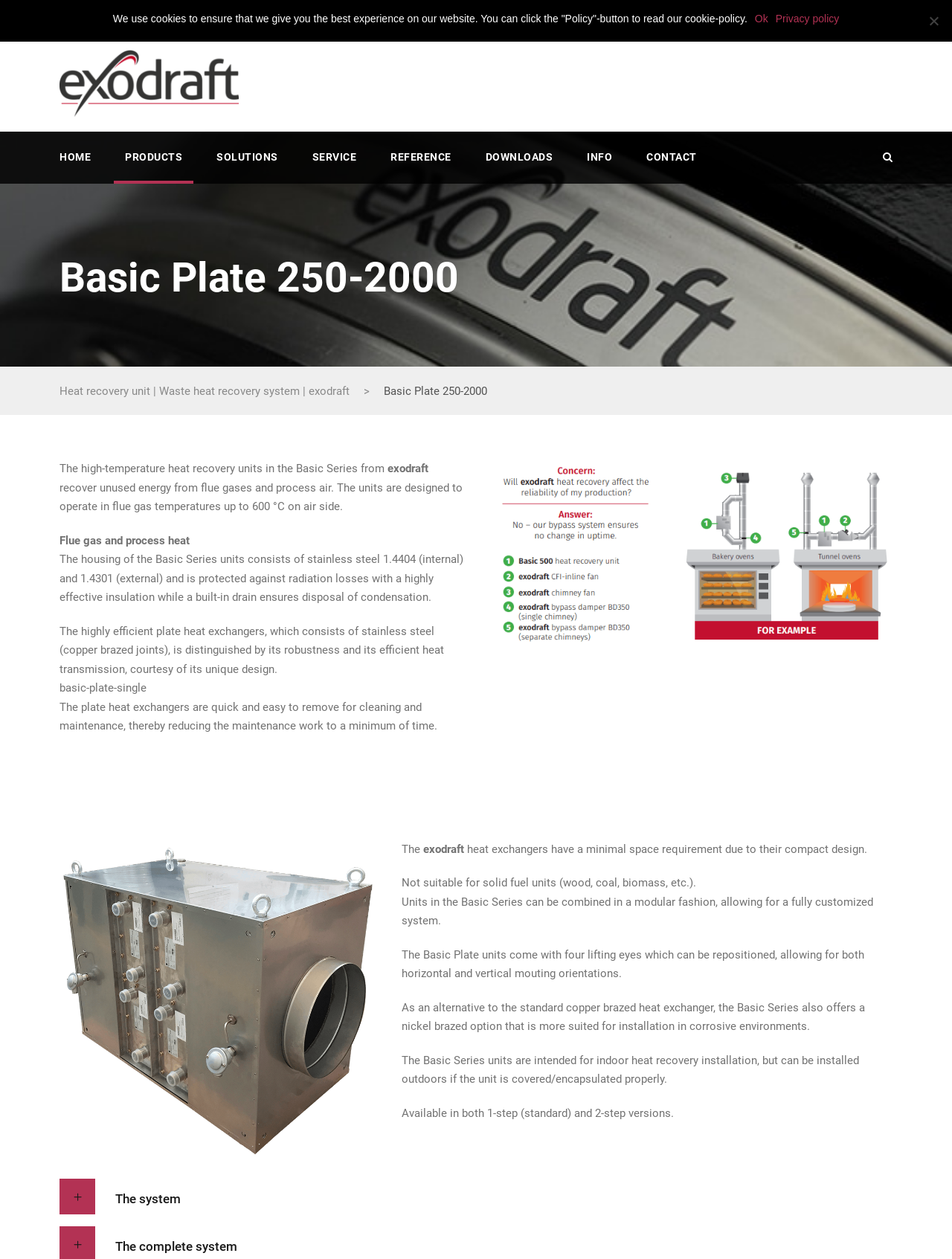What is the benefit of the compact design of the heat exchangers?
Offer a detailed and full explanation in response to the question.

The webpage states that the heat exchangers have a minimal space requirement due to their compact design. This is mentioned in the text 'The exodraft heat exchangers have a minimal space requirement due to their compact design.'